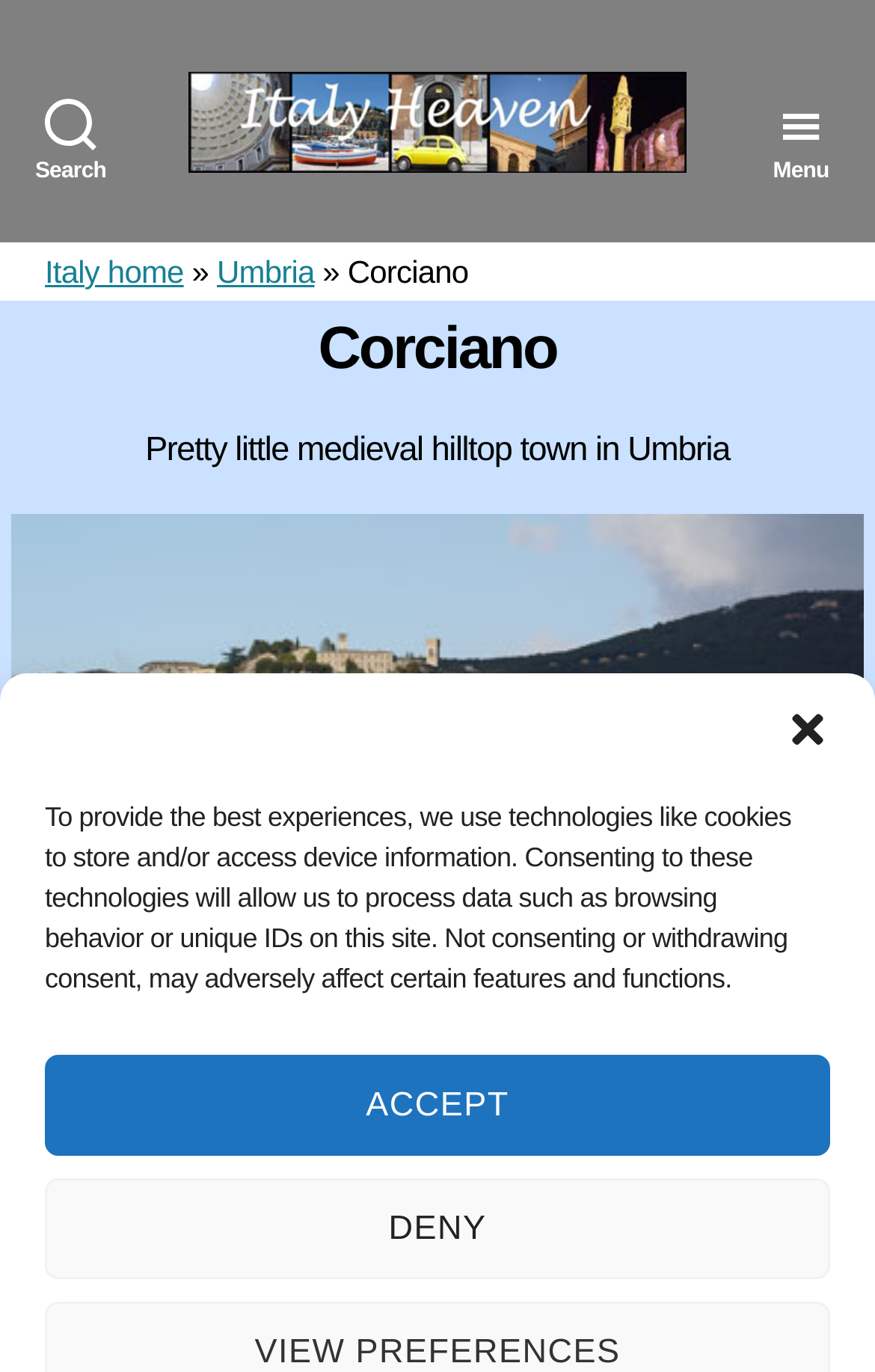Identify the bounding box for the UI element described as: "aria-label="close-dialog"". The coordinates should be four float numbers between 0 and 1, i.e., [left, top, right, bottom].

[0.897, 0.515, 0.949, 0.548]